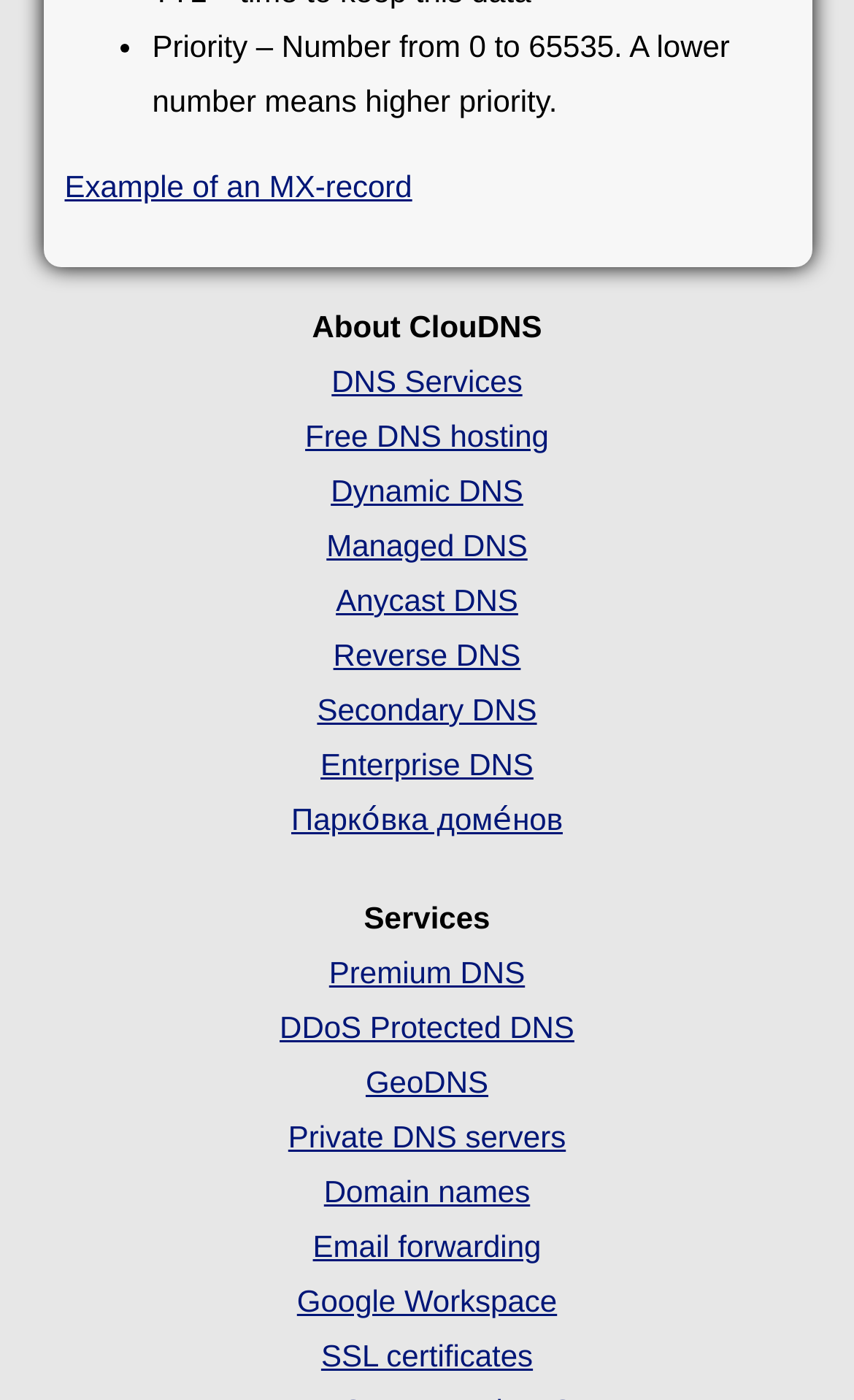Locate the bounding box coordinates of the region to be clicked to comply with the following instruction: "Explore 'Premium DNS'". The coordinates must be four float numbers between 0 and 1, in the form [left, top, right, bottom].

[0.385, 0.682, 0.615, 0.707]